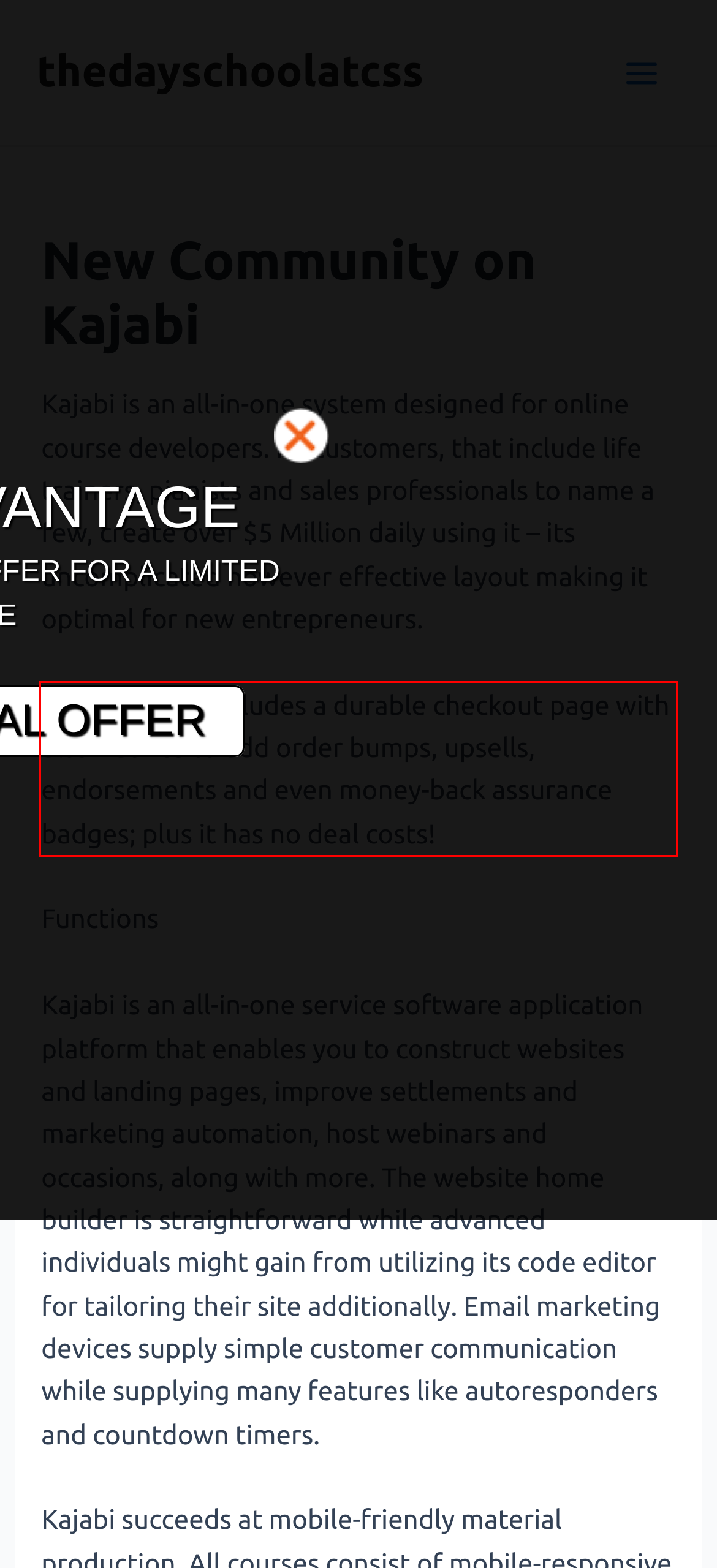Examine the webpage screenshot and use OCR to recognize and output the text within the red bounding box.

The platform includes a durable checkout page with alternatives to add order bumps, upsells, endorsements and even money-back assurance badges; plus it has no deal costs!